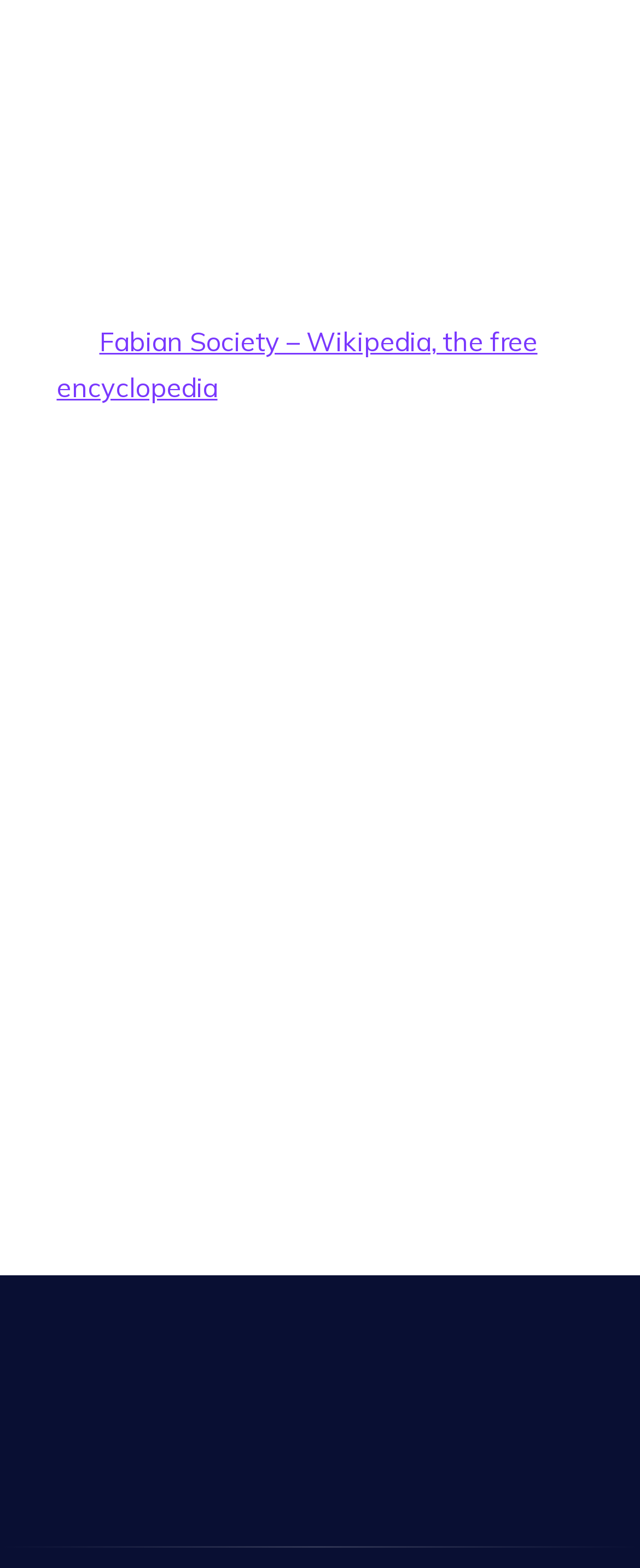Identify the bounding box of the HTML element described here: "AntiChrist". Provide the coordinates as four float numbers between 0 and 1: [left, top, right, bottom].

[0.312, 0.316, 0.506, 0.337]